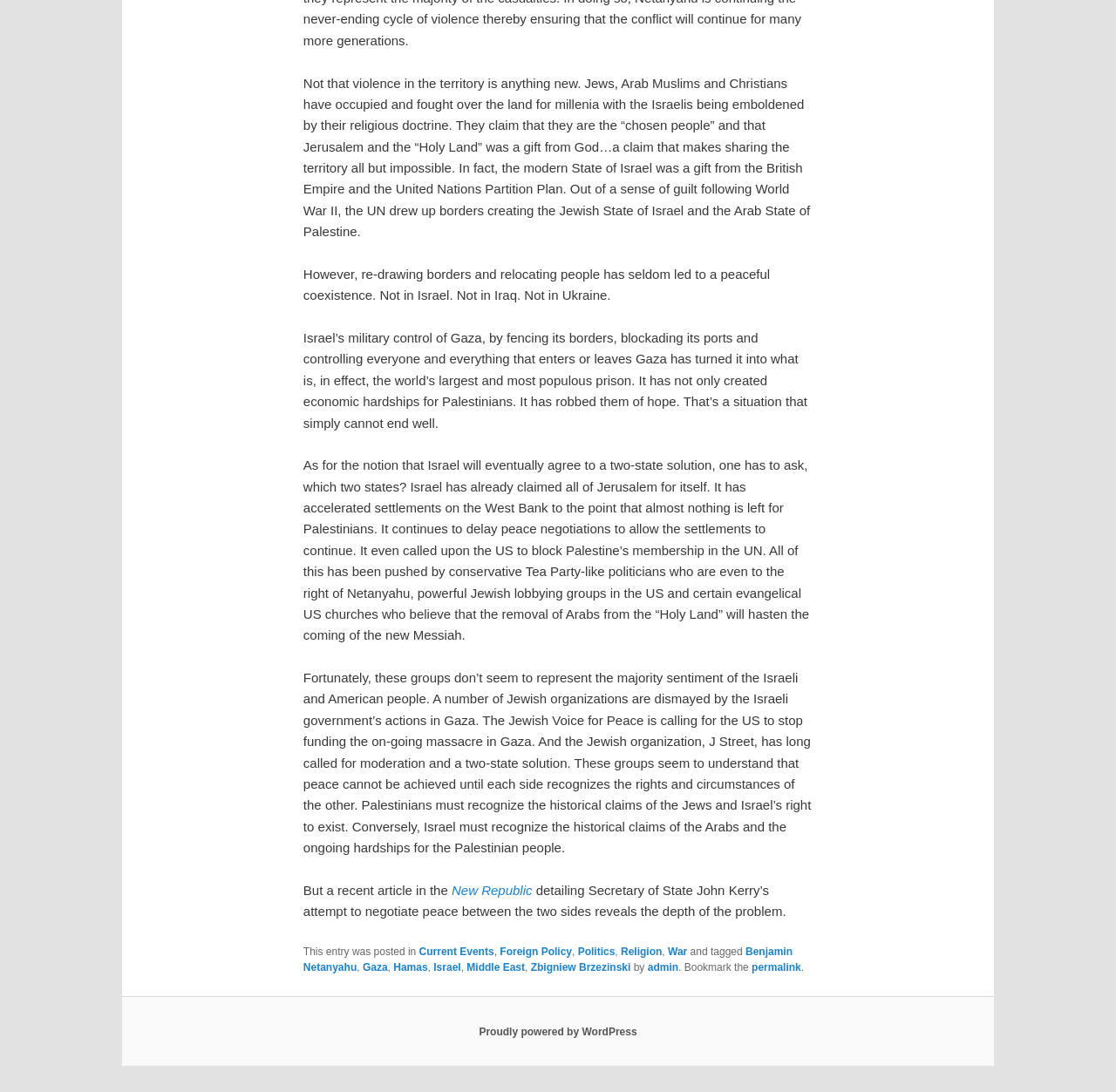Provide the bounding box coordinates, formatted as (top-left x, top-left y, bottom-right x, bottom-right y), with all values being floating point numbers between 0 and 1. Identify the bounding box of the UI element that matches the description: Religion

[0.556, 0.866, 0.593, 0.877]